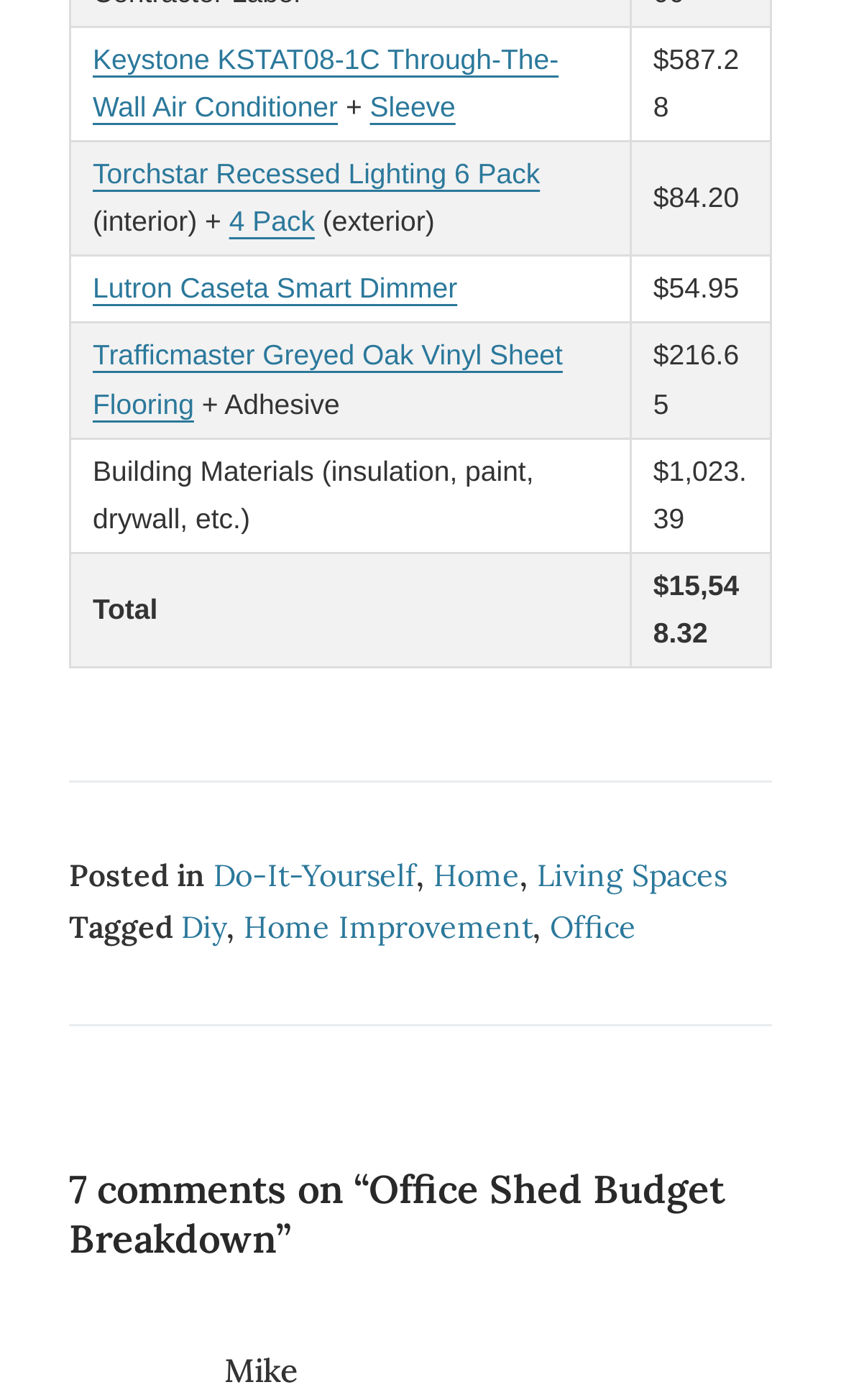Please find the bounding box coordinates of the element that needs to be clicked to perform the following instruction: "Click on the link 'Lutron Caseta Smart Dimmer'". The bounding box coordinates should be four float numbers between 0 and 1, represented as [left, top, right, bottom].

[0.11, 0.195, 0.544, 0.218]